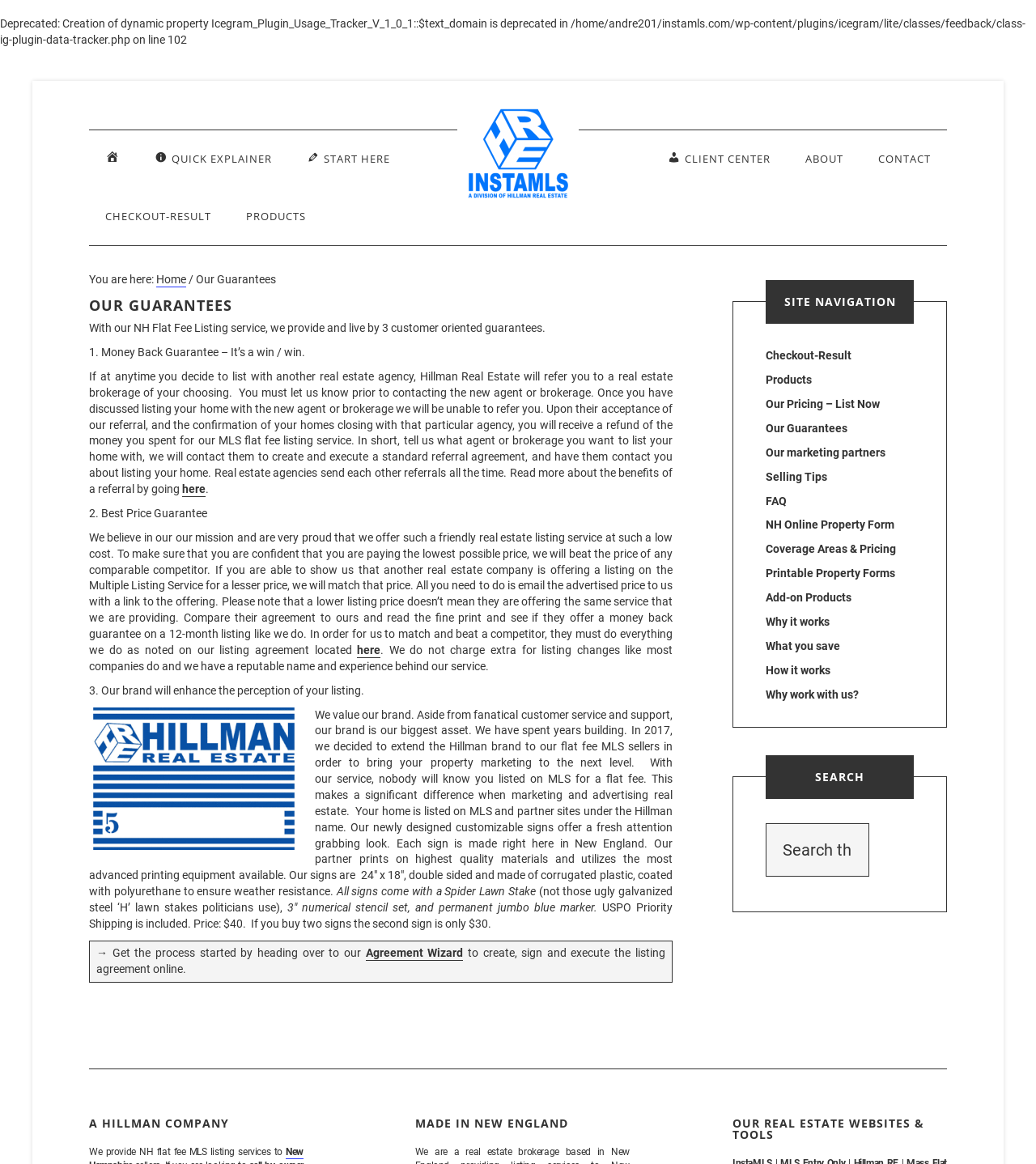Provide a single word or phrase answer to the question: 
What is the benefit of the 'Money Back Guarantee'?

Get a refund if not satisfied